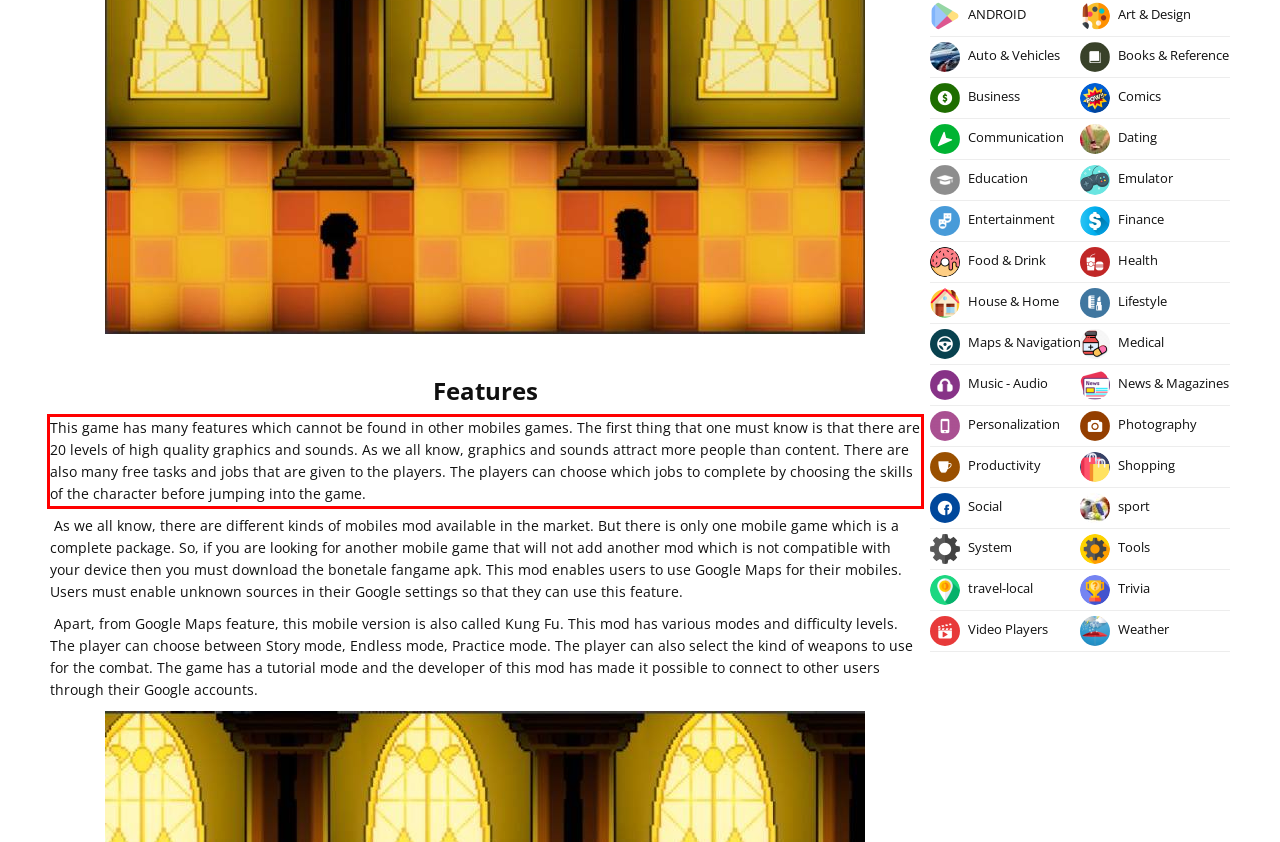Given a screenshot of a webpage with a red bounding box, please identify and retrieve the text inside the red rectangle.

This game has many features which cannot be found in other mobiles games. The first thing that one must know is that there are 20 levels of high quality graphics and sounds. As we all know, graphics and sounds attract more people than content. There are also many free tasks and jobs that are given to the players. The players can choose which jobs to complete by choosing the skills of the character before jumping into the game.